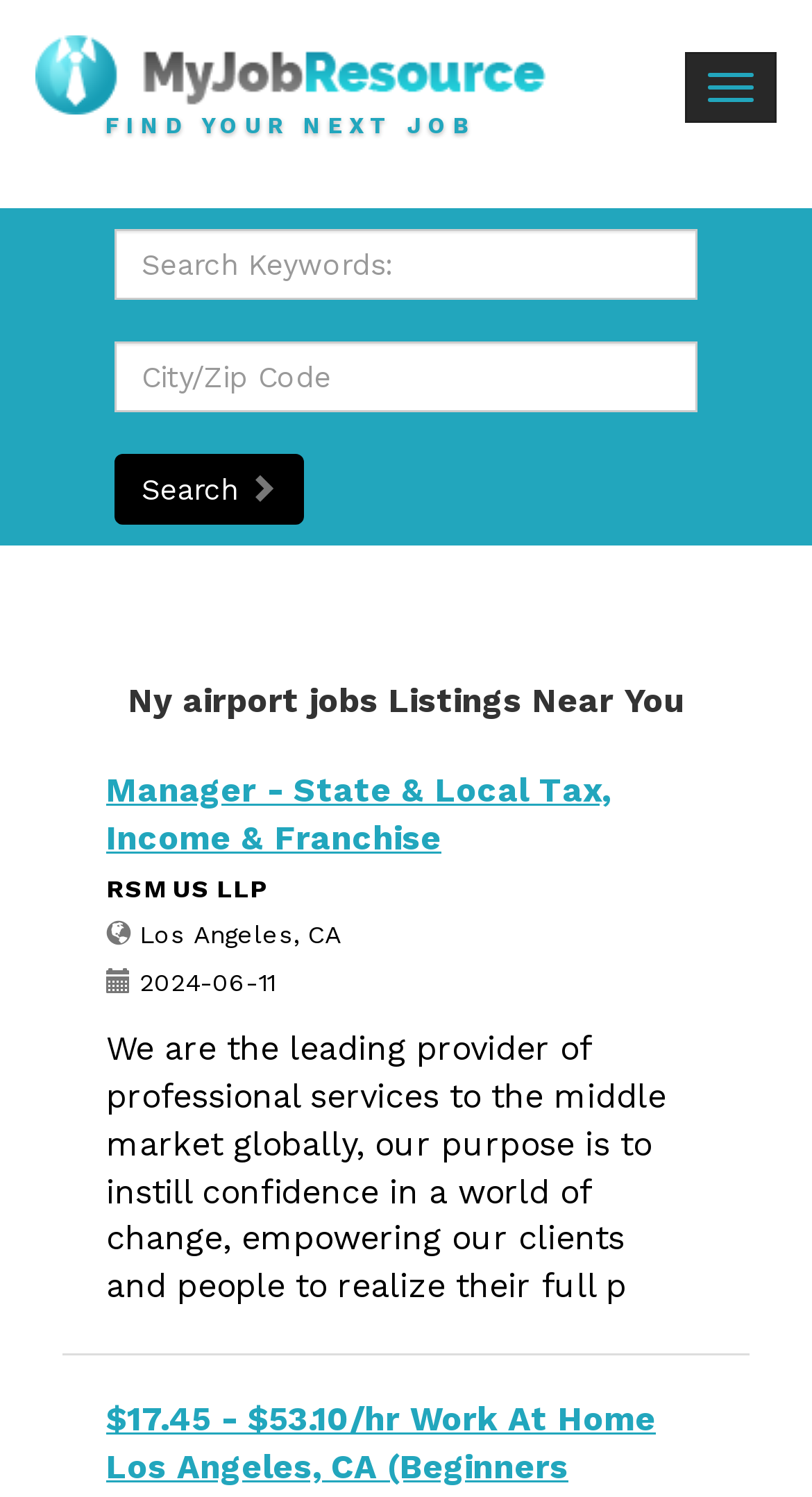Locate the bounding box of the UI element described by: "Toggle navigation" in the given webpage screenshot.

[0.844, 0.033, 0.956, 0.081]